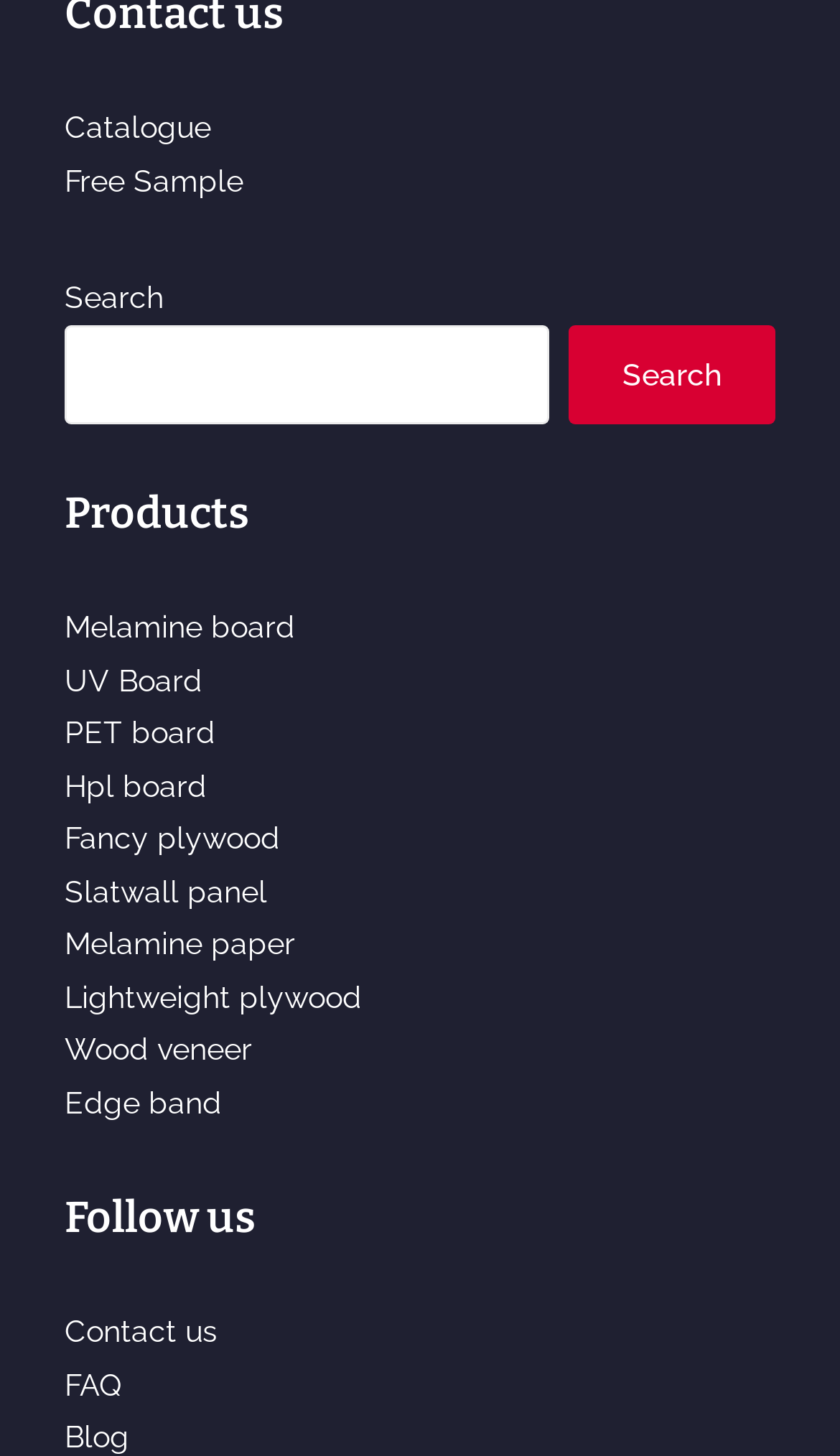Extract the bounding box coordinates for the UI element described by the text: "Blog". The coordinates should be in the form of [left, top, right, bottom] with values between 0 and 1.

[0.077, 0.975, 0.154, 0.999]